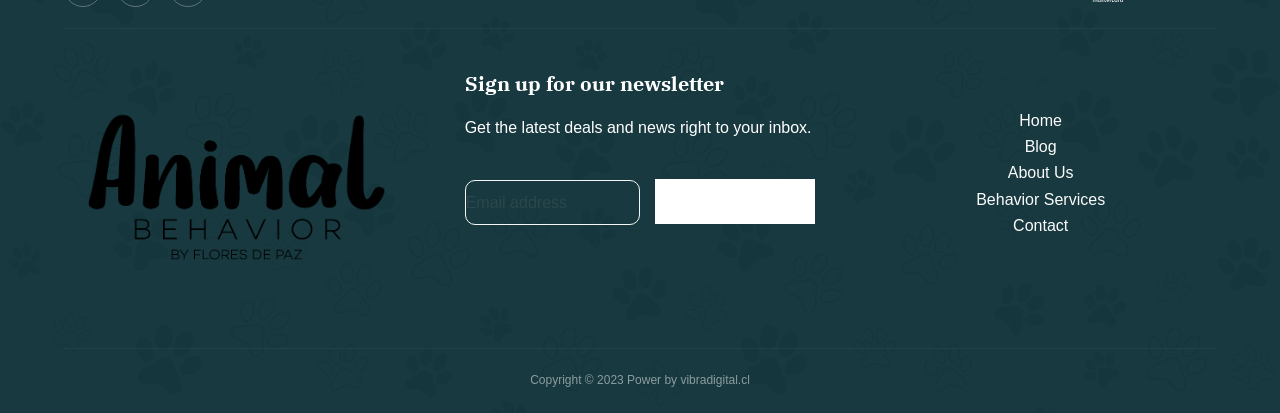Highlight the bounding box coordinates of the element that should be clicked to carry out the following instruction: "Go to the home page". The coordinates must be given as four float numbers ranging from 0 to 1, i.e., [left, top, right, bottom].

[0.796, 0.27, 0.83, 0.311]